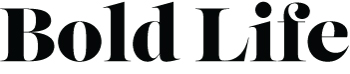Explain the details of the image you are viewing.

The image features the logo for "Bold Life," a publication that embraces the theme of living vibrantly and fully. The elegant typography emphasizes the boldness of the message, inviting readers to engage with content that celebrates active living, community involvement, and personal growth. Positioned prominently, this logo serves as an engaging introduction to the articles and insights found within the publication, showcasing its commitment to inspiring individuals to seize each moment and embrace the richness of life experiences.